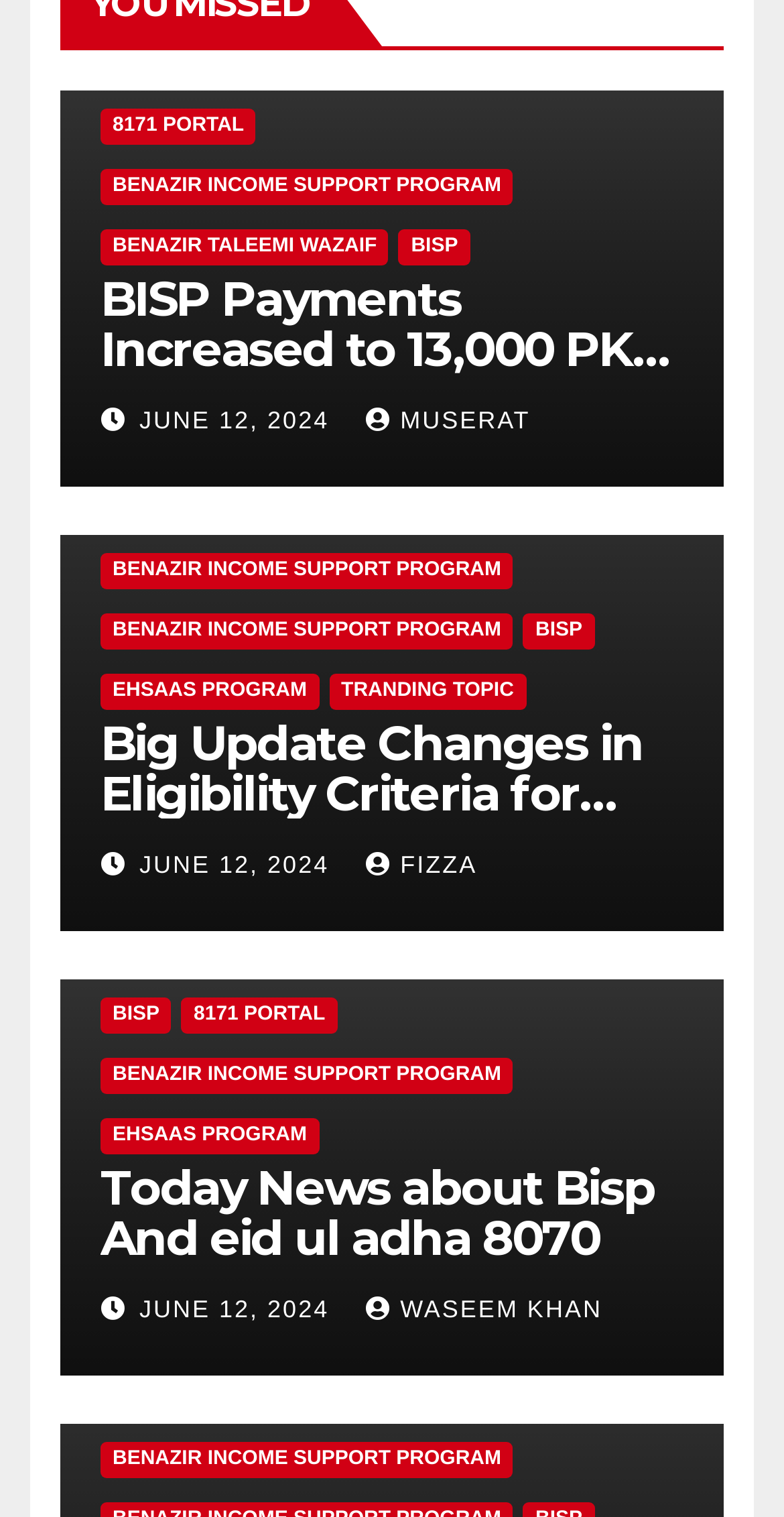How many links are there in the webpage?
Using the visual information, respond with a single word or phrase.

25